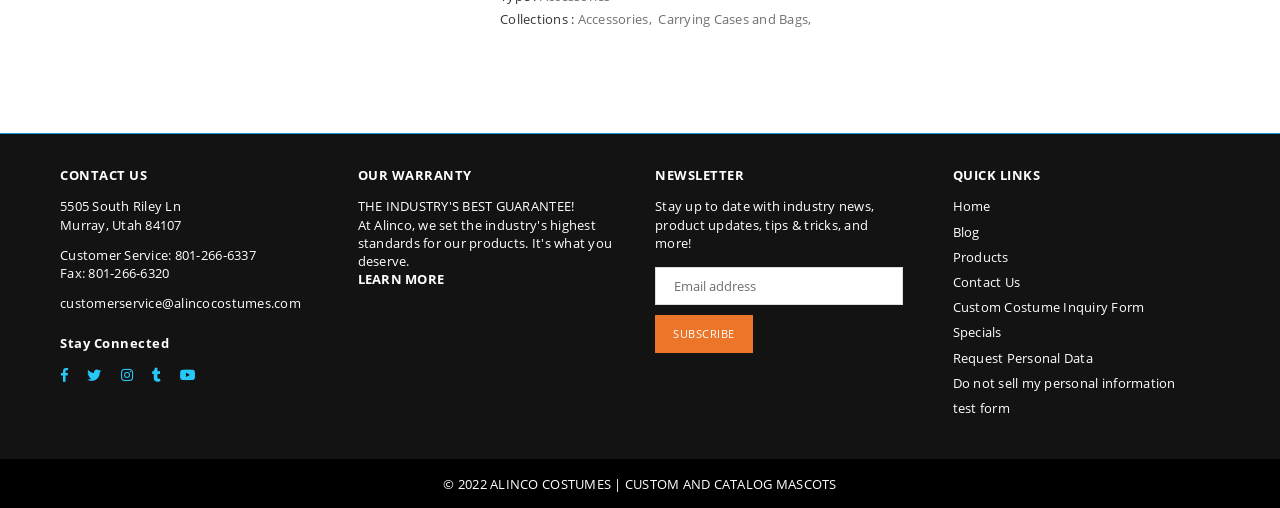Determine the bounding box coordinates for the clickable element to execute this instruction: "Learn more about the warranty". Provide the coordinates as four float numbers between 0 and 1, i.e., [left, top, right, bottom].

[0.279, 0.532, 0.347, 0.567]